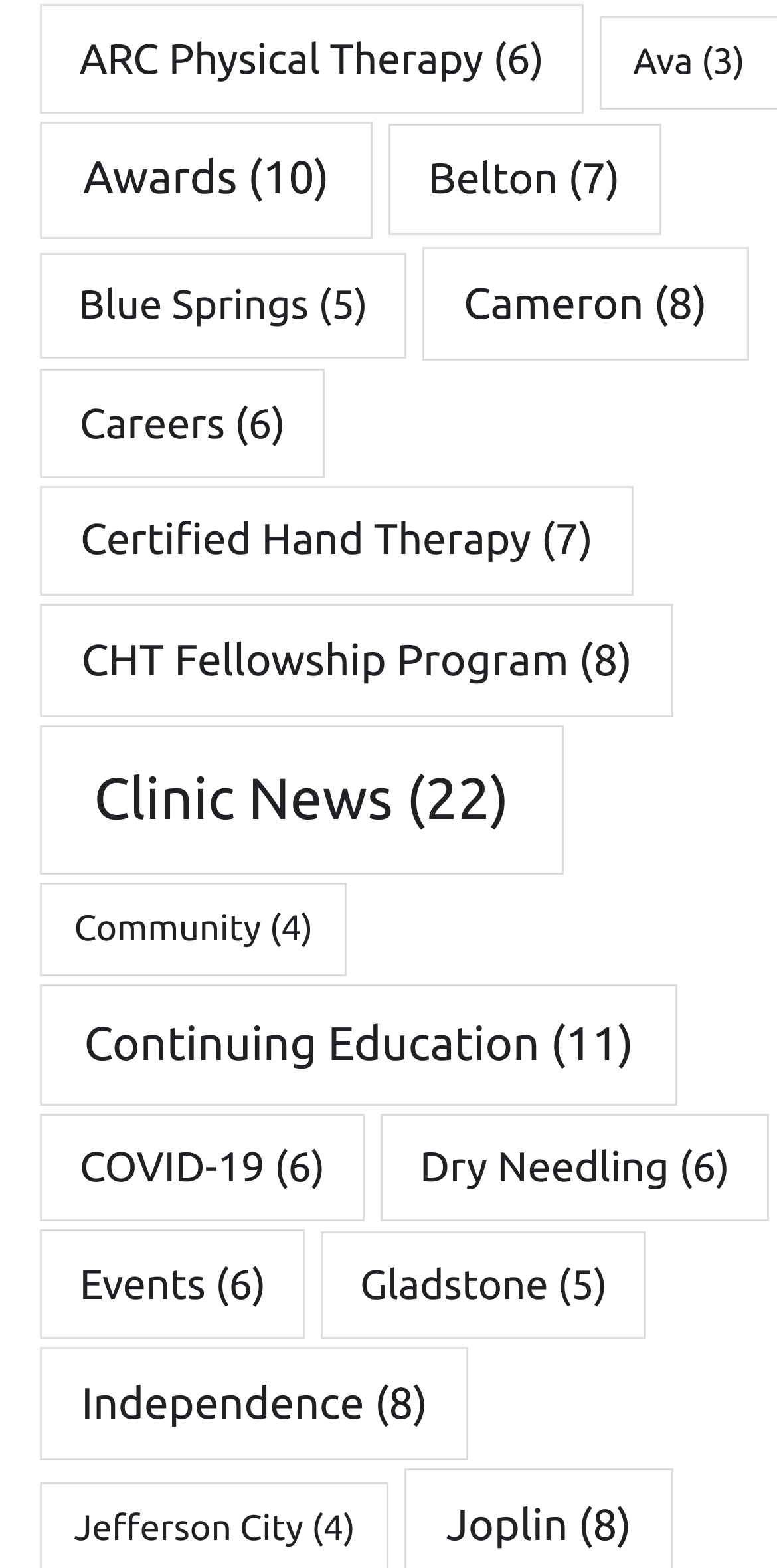Please predict the bounding box coordinates of the element's region where a click is necessary to complete the following instruction: "View ARC Physical Therapy". The coordinates should be represented by four float numbers between 0 and 1, i.e., [left, top, right, bottom].

[0.051, 0.003, 0.751, 0.072]